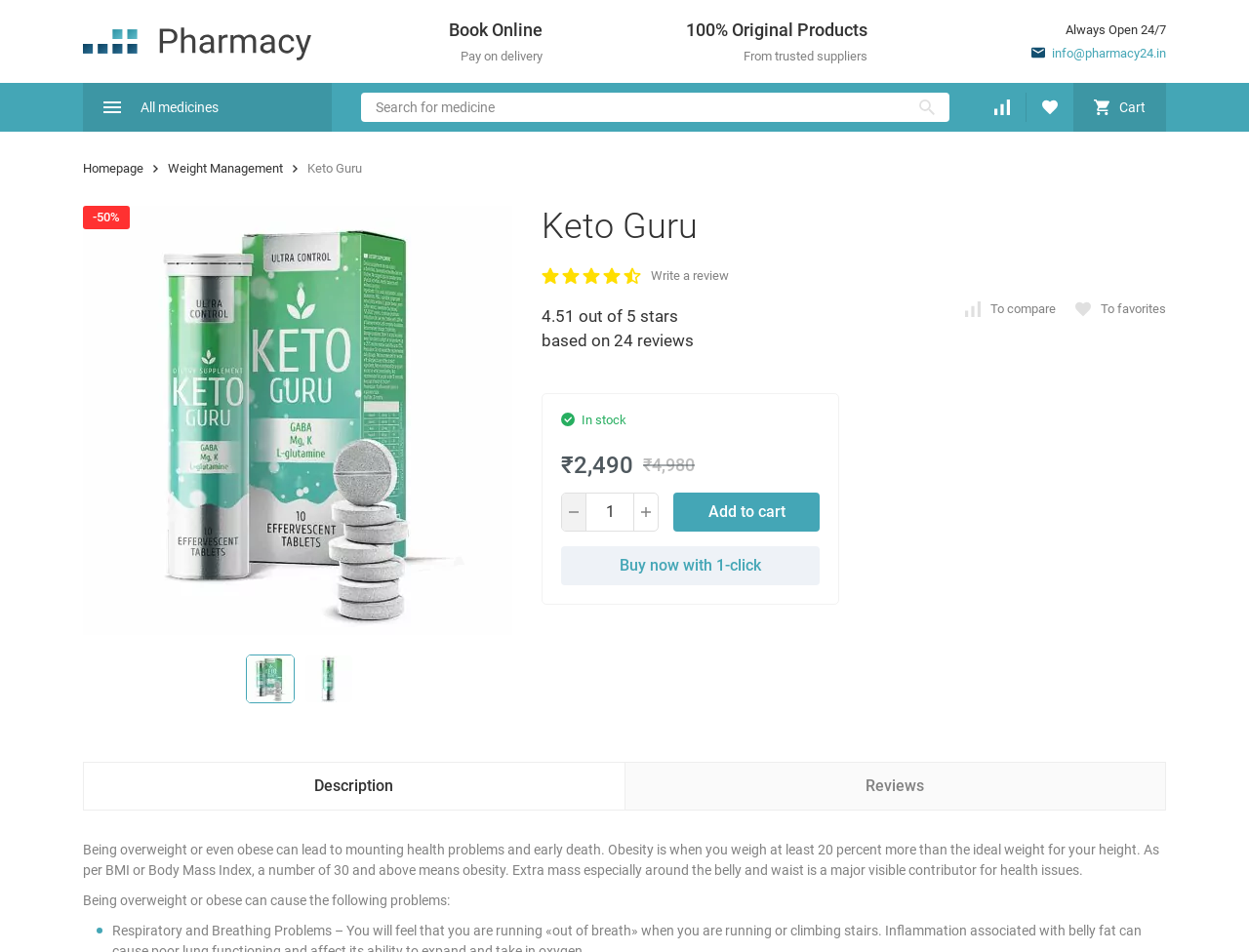Describe all the significant parts and information present on the webpage.

This webpage is about ordering Keto Guru online at Pharmacy 24. At the top, there is a logo of Pharmacy 24, along with a link to the homepage and a navigation menu with options like "Weight Management" and "Keto Guru". Below this, there is a search bar where users can search for medicines.

On the left side, there is a section with information about Pharmacy 24, including a tagline "Always Open 24/7" and a contact email address. On the right side, there is a section with a heading "Keto Guru" and a call-to-action button "Buy now with 1-click". Below this, there is a section with product information, including the price "₹2,490", a discount tag "-50%", and a "Add to cart" button.

There are also several images of the Keto Guru product, including a large image at the top and smaller images below. Additionally, there are customer reviews and ratings, with an average rating of 4.51 out of 5 stars based on 24 reviews.

Further down the page, there is a section with a detailed description of the product, including its benefits and potential health problems associated with being overweight or obese. There are also links to write a review and to compare or add the product to favorites.

At the bottom of the page, there are two tabs, "Description" and "Reviews", which allow users to switch between the product description and customer reviews.